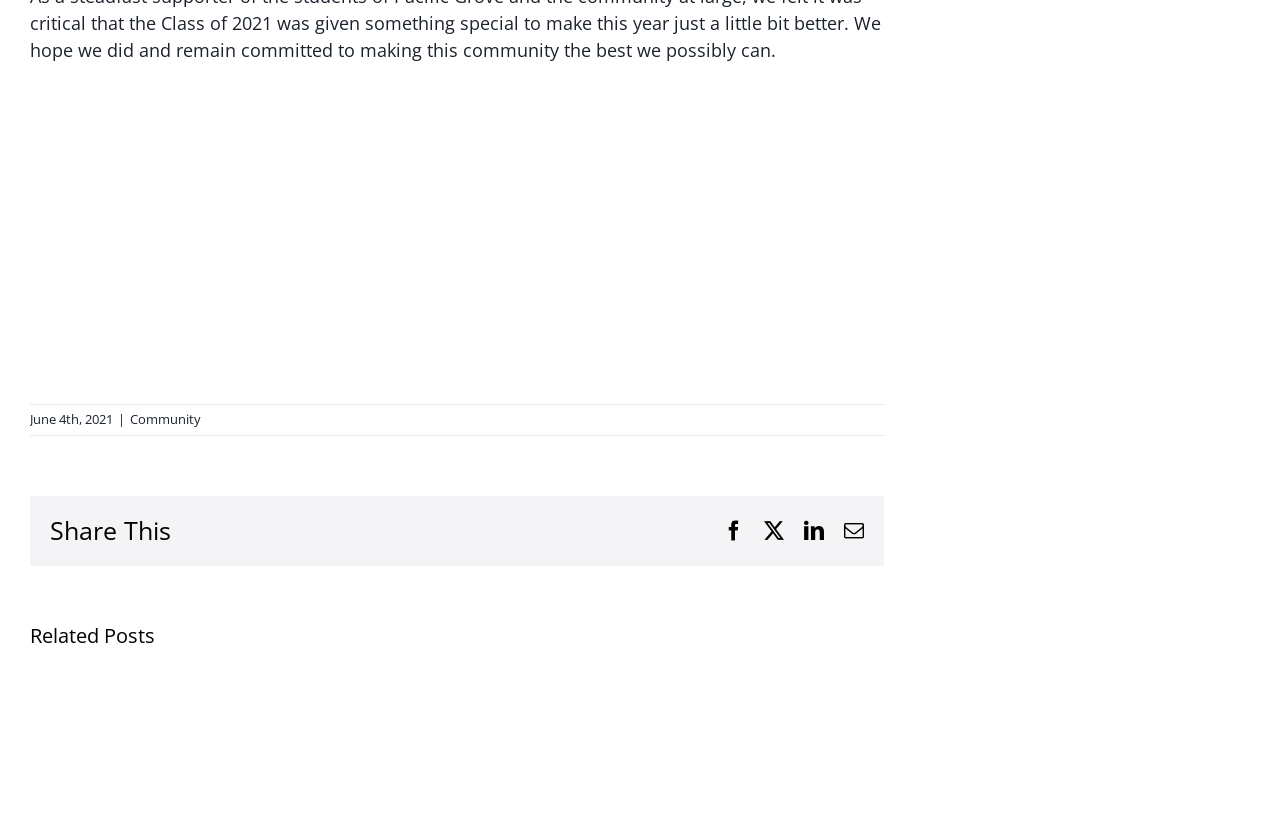Identify the bounding box coordinates for the element you need to click to achieve the following task: "Click on Community". Provide the bounding box coordinates as four float numbers between 0 and 1, in the form [left, top, right, bottom].

[0.102, 0.501, 0.157, 0.523]